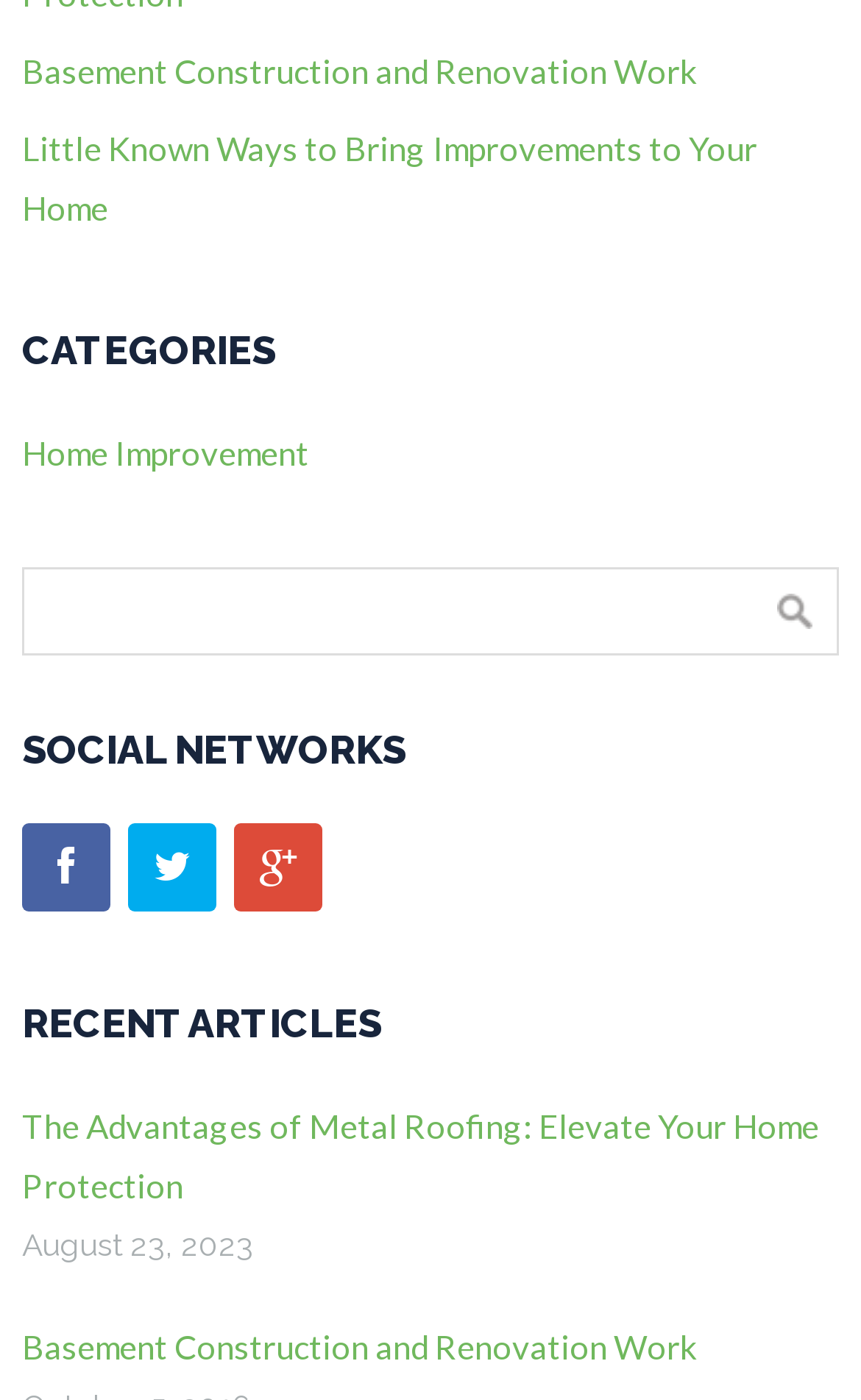Determine the bounding box coordinates for the area that should be clicked to carry out the following instruction: "Check recent articles".

[0.026, 0.714, 0.444, 0.747]